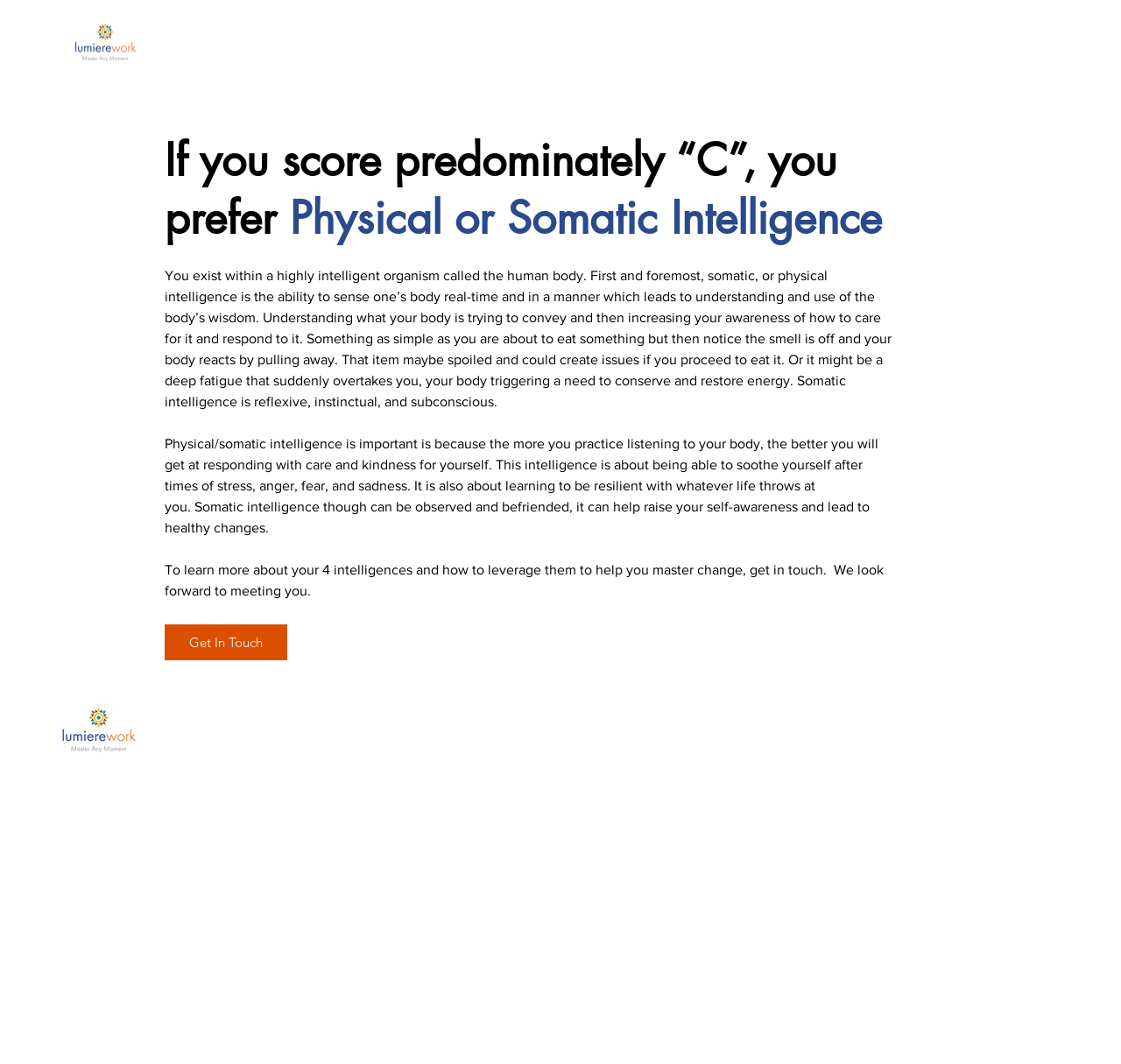Identify the bounding box coordinates of the area you need to click to perform the following instruction: "Click Home".

[0.19, 0.017, 0.246, 0.063]